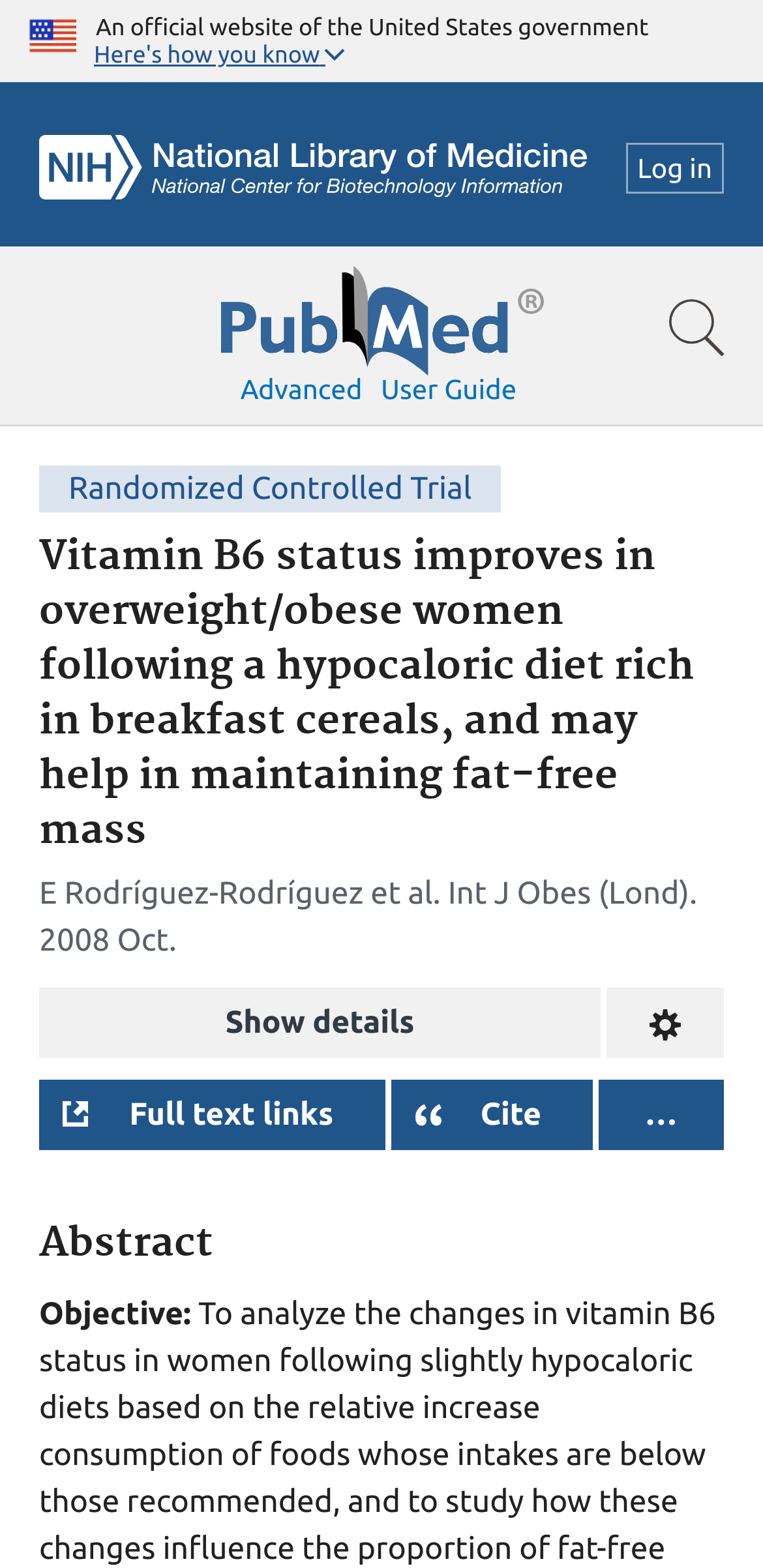Based on the image, give a detailed response to the question: What is the study type of the article?

I found the answer by looking at the header section of the webpage, where it is mentioned as 'Randomized Controlled Trial'.